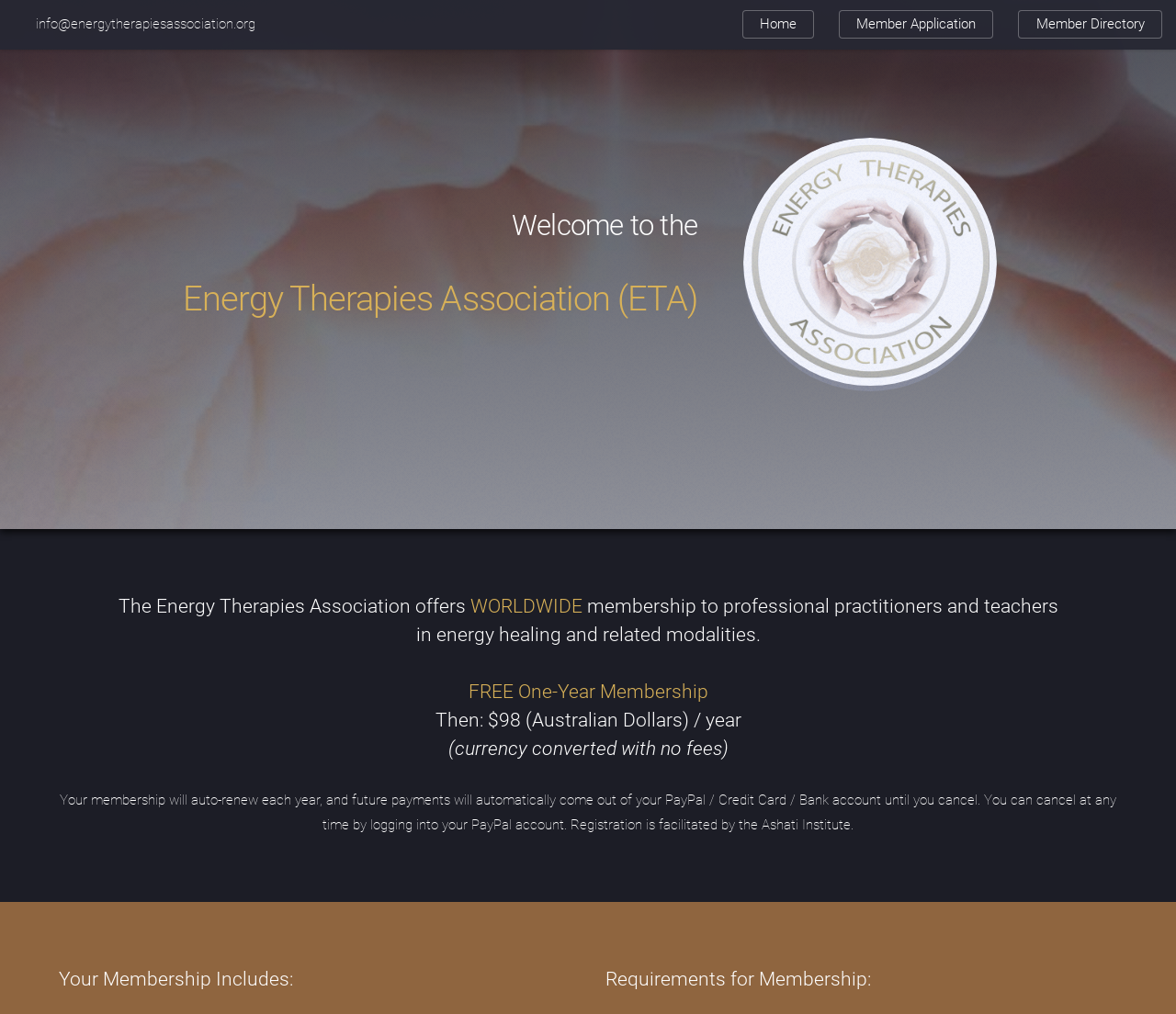What is the name of the institute that facilitates registration?
Refer to the screenshot and answer in one word or phrase.

Ashati Institute